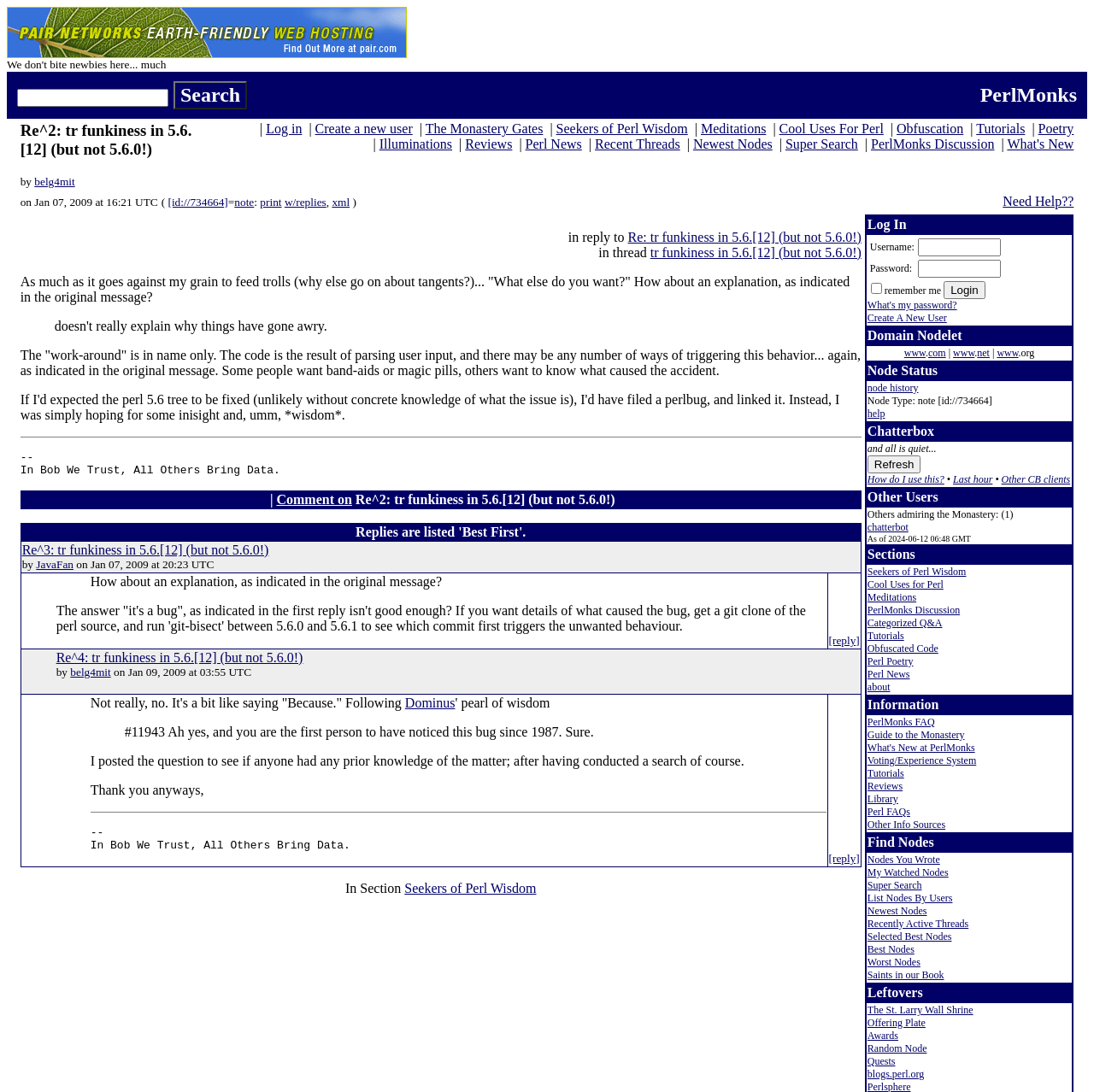Describe all the key features of the webpage in detail.

This webpage appears to be a discussion forum or online community, specifically a thread about Perl programming. The page is divided into several sections. At the top, there is a banner with a logo and a link to "PerlMonks" and a search bar. Below the banner, there are several links to different sections of the website, including "Log in", "Create a new user", and various categories like "Meditations", "Cool Uses For Perl", and "Obfuscation".

The main content of the page is a discussion thread about "tr funkiness in 5.6.[12] (but not 5.6.0!)". The thread is divided into several posts, each with a heading, a link to the poster's username, and the post's content. The posts are arranged in a hierarchical structure, with replies to previous posts indented below them.

The first post is by "belg4mit" and discusses the topic of "tr funkiness" in Perl 5.6.[12]. The post includes a blockquote with a quote from the original message. Below the post, there are several links to reply to the post, view the thread, and other options.

The subsequent posts are replies to the original post, with each post including a link to the poster's username and the post's content. Some posts include blockquotes with quotes from previous posts. The posts are arranged in a threaded structure, with replies to previous posts indented below them.

At the bottom of the page, there is a table with a list of replies to the thread, including the title of each reply, the poster's username, and the date and time of the post. Each reply has a link to view the full post.